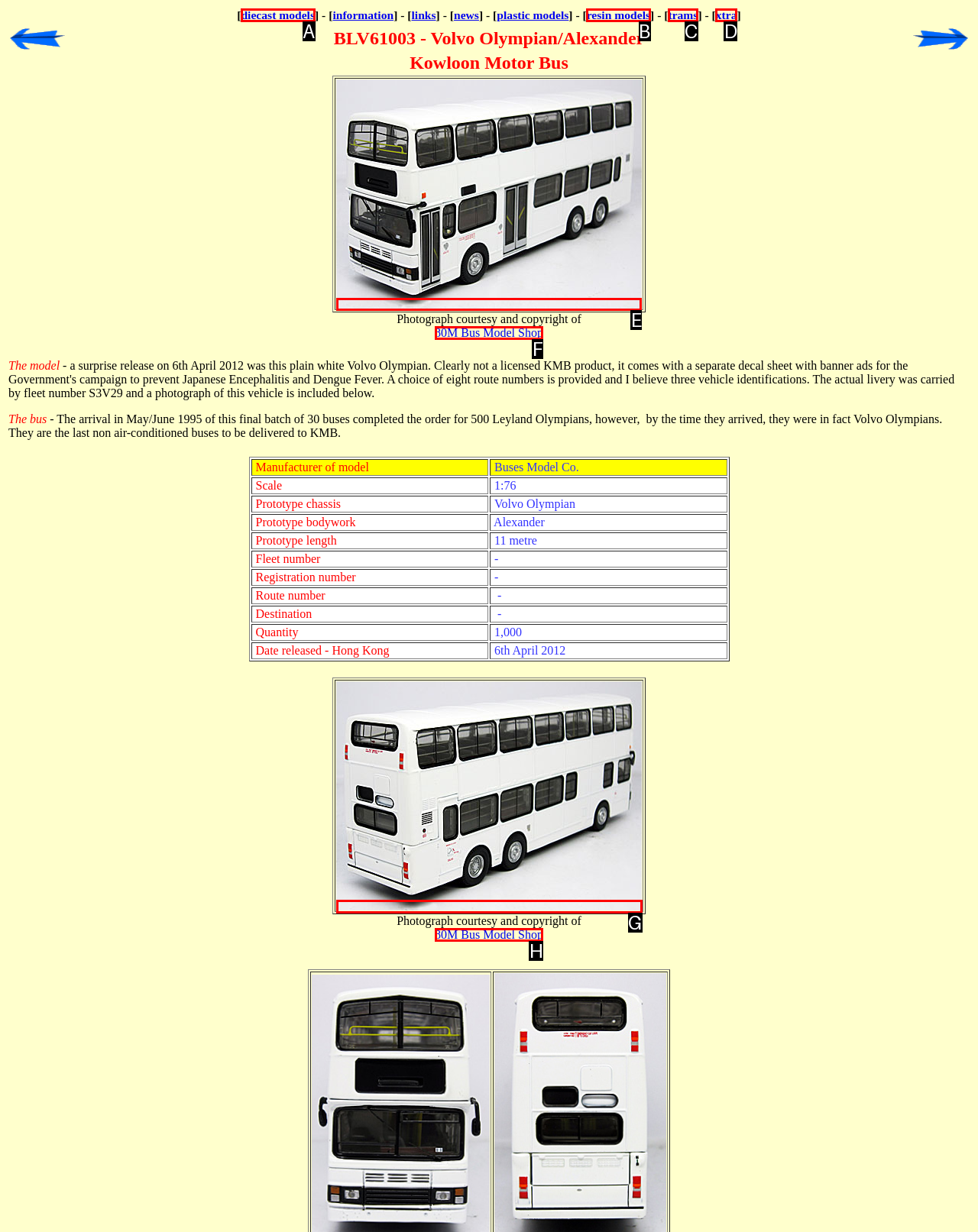Find the correct option to complete this instruction: View larger photograph. Reply with the corresponding letter.

E